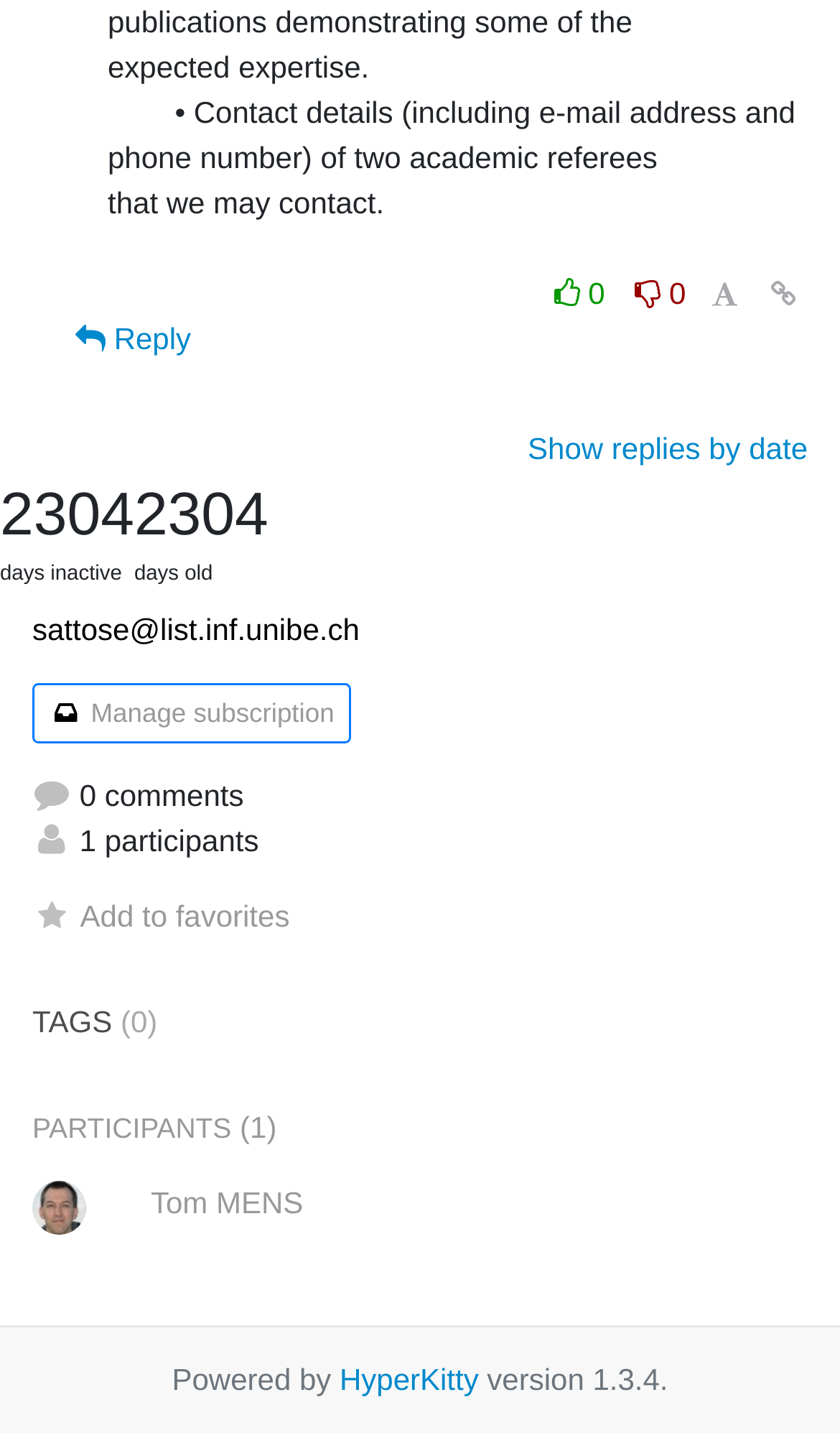Show me the bounding box coordinates of the clickable region to achieve the task as per the instruction: "Manage subscription".

[0.038, 0.477, 0.418, 0.519]